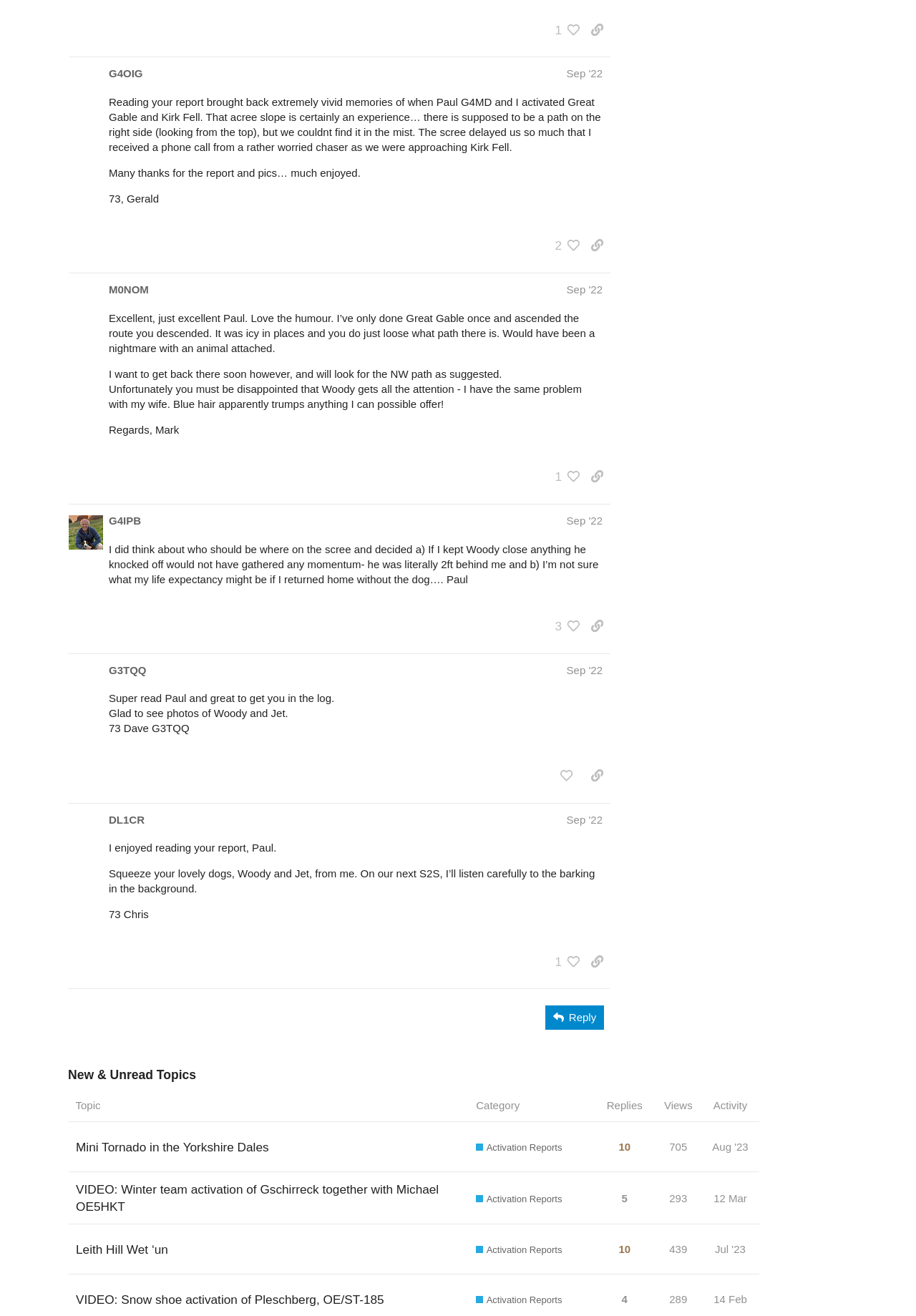Pinpoint the bounding box coordinates of the area that must be clicked to complete this instruction: "reply to the topic".

[0.596, 0.764, 0.659, 0.782]